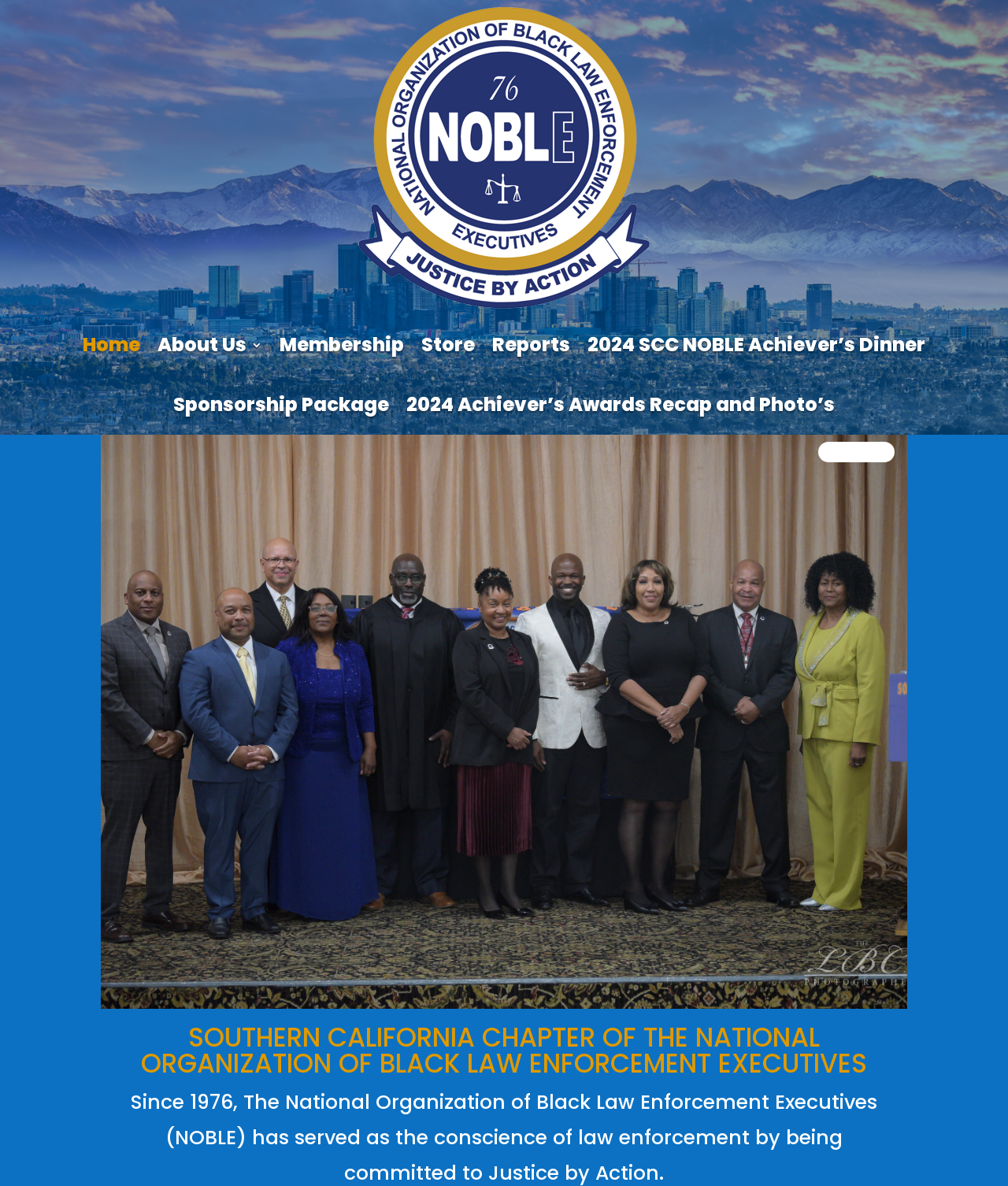What is the relationship between the organization and law enforcement?
Answer with a single word or short phrase according to what you see in the image.

The organization is related to law enforcement